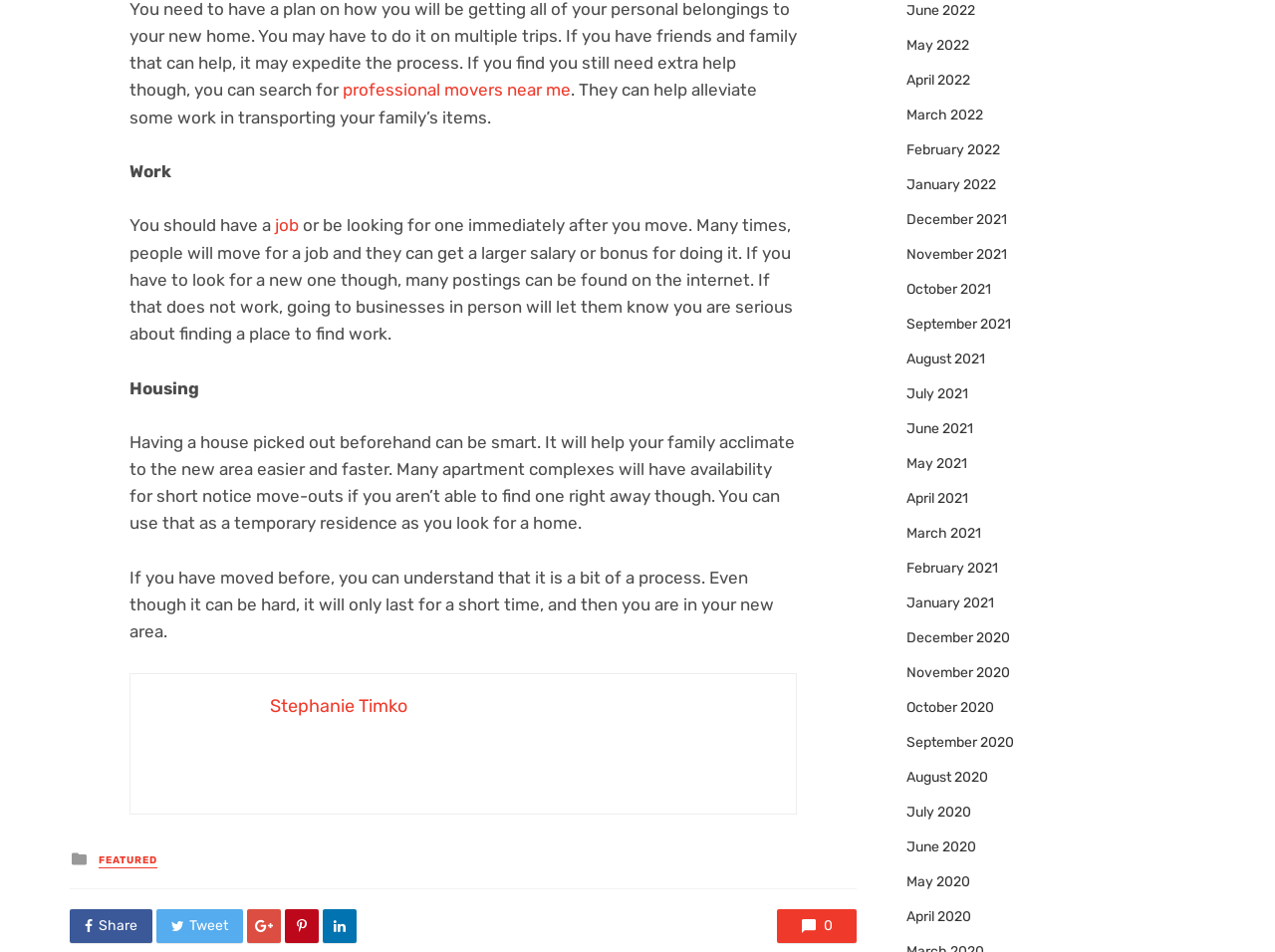Specify the bounding box coordinates of the area to click in order to execute this command: 'Read the article by Stephanie Timko'. The coordinates should consist of four float numbers ranging from 0 to 1, and should be formatted as [left, top, right, bottom].

[0.212, 0.73, 0.32, 0.753]